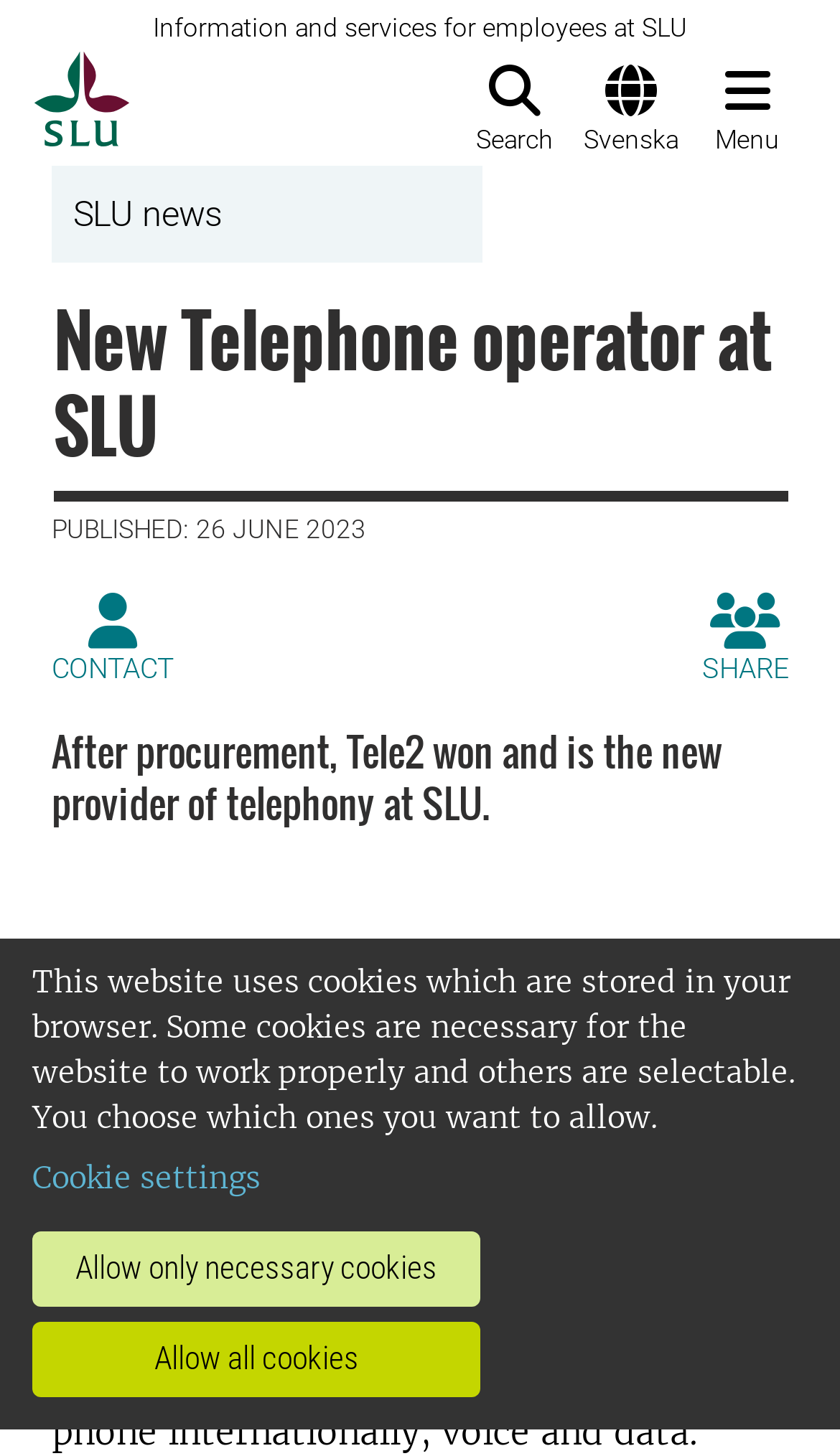Provide a brief response to the question using a single word or phrase: 
What is the purpose of the 'Search' button?

To search